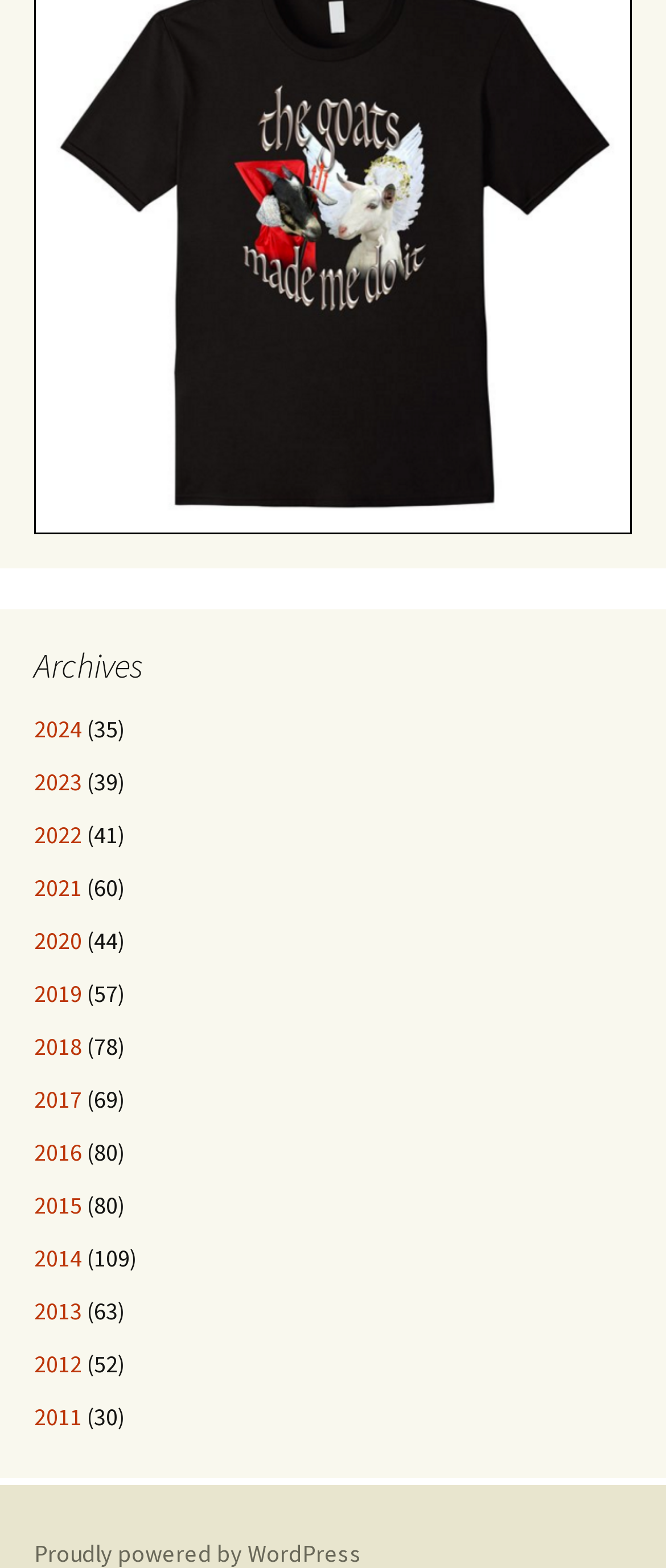Determine the bounding box coordinates for the area you should click to complete the following instruction: "View archives".

[0.051, 0.41, 0.949, 0.437]